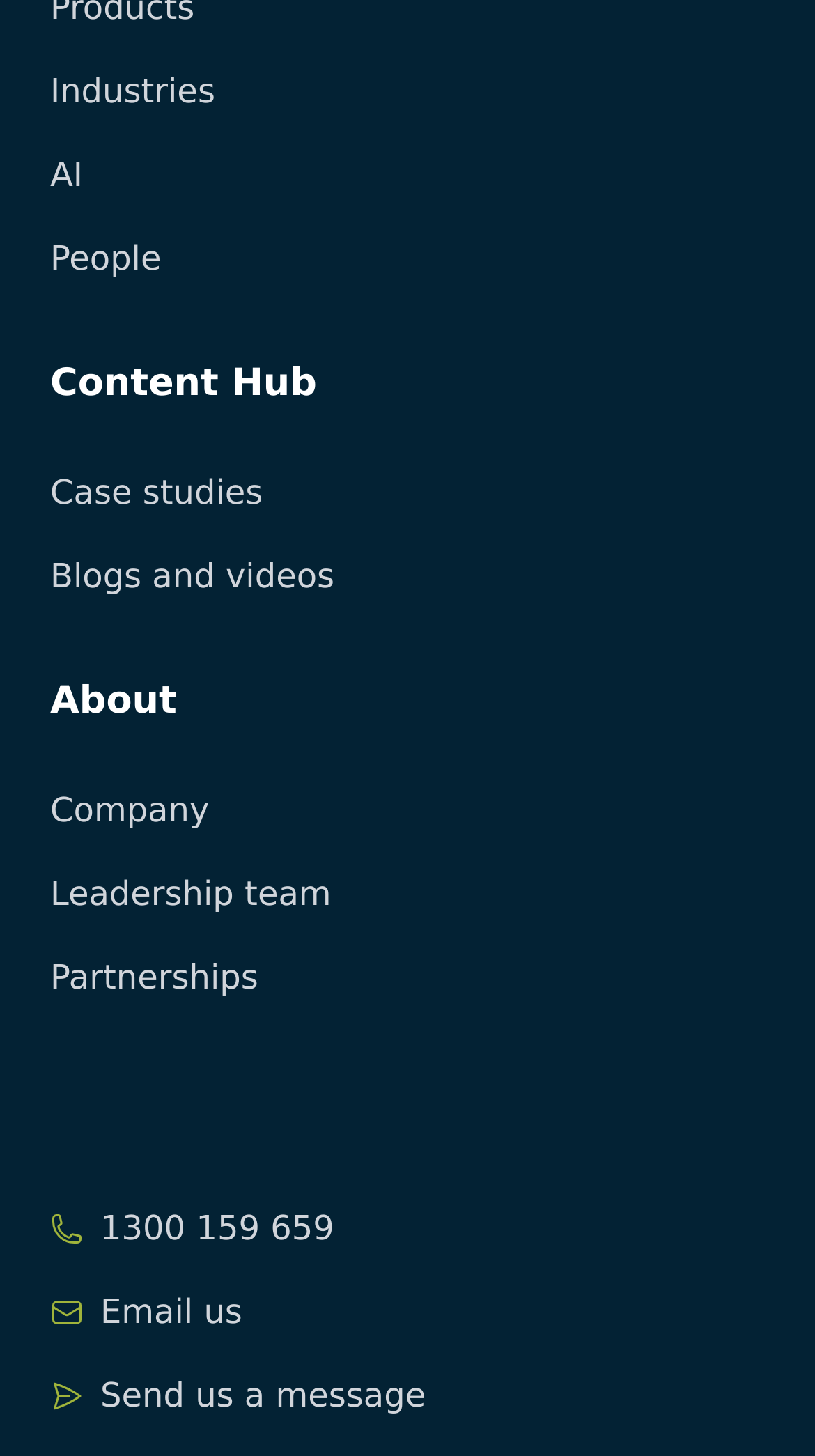Look at the image and give a detailed response to the following question: How many headings are there on the webpage?

I identified two headings on the webpage: 'Content Hub' with a bounding box coordinate of [0.062, 0.242, 0.938, 0.288] and 'About' with a bounding box coordinate of [0.062, 0.46, 0.938, 0.506].